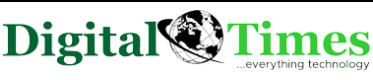What is the focus of the publication?
Could you give a comprehensive explanation in response to this question?

The phrase '…everything technology' beneath the title emphasizes the publication's focus on covering a wide range of topics in the tech world, indicating that the platform aims to provide comprehensive coverage of digital innovations and trends.